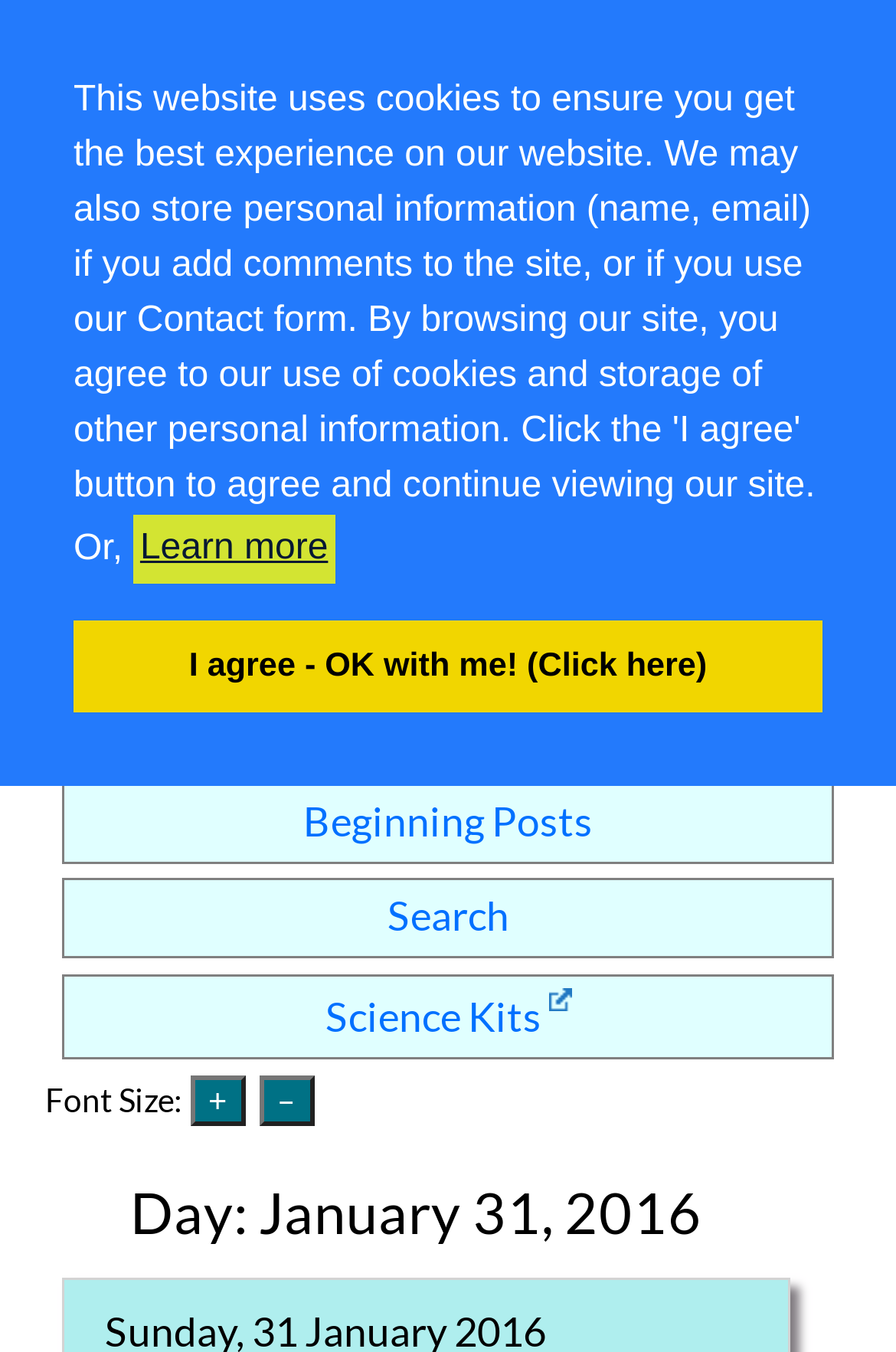How many buttons are there in the cookie consent dialog?
We need a detailed and exhaustive answer to the question. Please elaborate.

I found the answer by looking at the dialog element with the text 'cookieconsent' and found that there are two button elements inside it, which are 'learn more about cookies' and 'dismiss cookie message'.